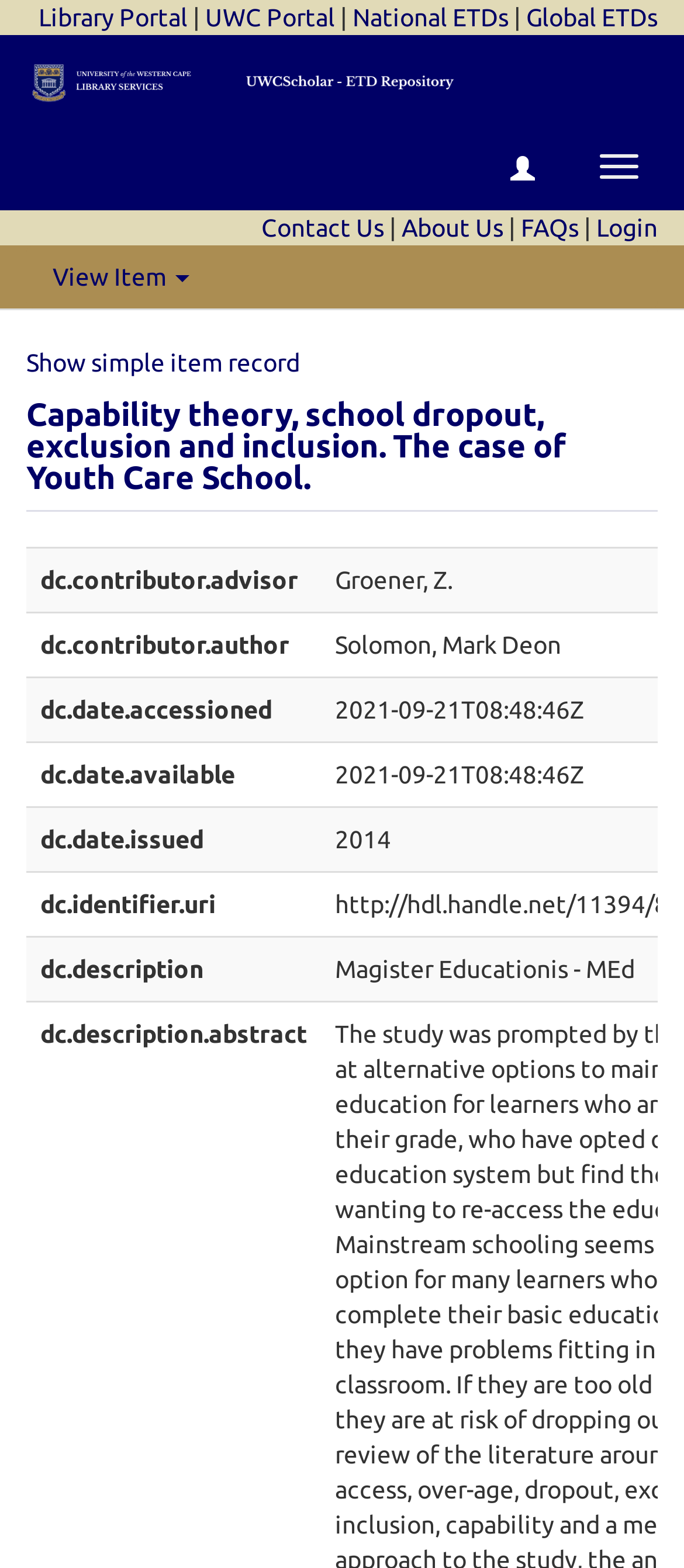Specify the bounding box coordinates of the region I need to click to perform the following instruction: "Contact Us". The coordinates must be four float numbers in the range of 0 to 1, i.e., [left, top, right, bottom].

[0.382, 0.136, 0.562, 0.154]